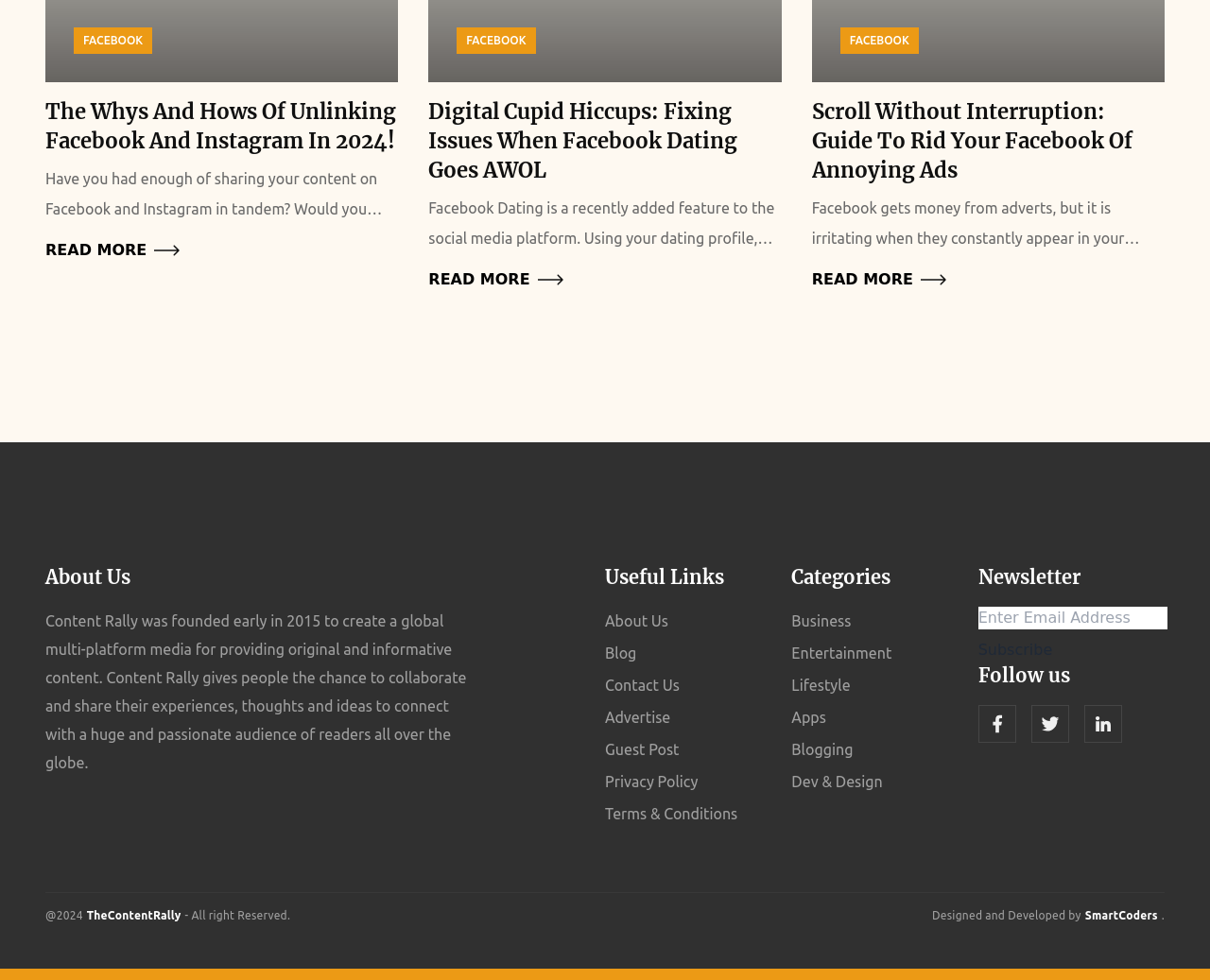Pinpoint the bounding box coordinates of the clickable element to carry out the following instruction: "Subscribe to the newsletter."

[0.808, 0.652, 0.87, 0.675]